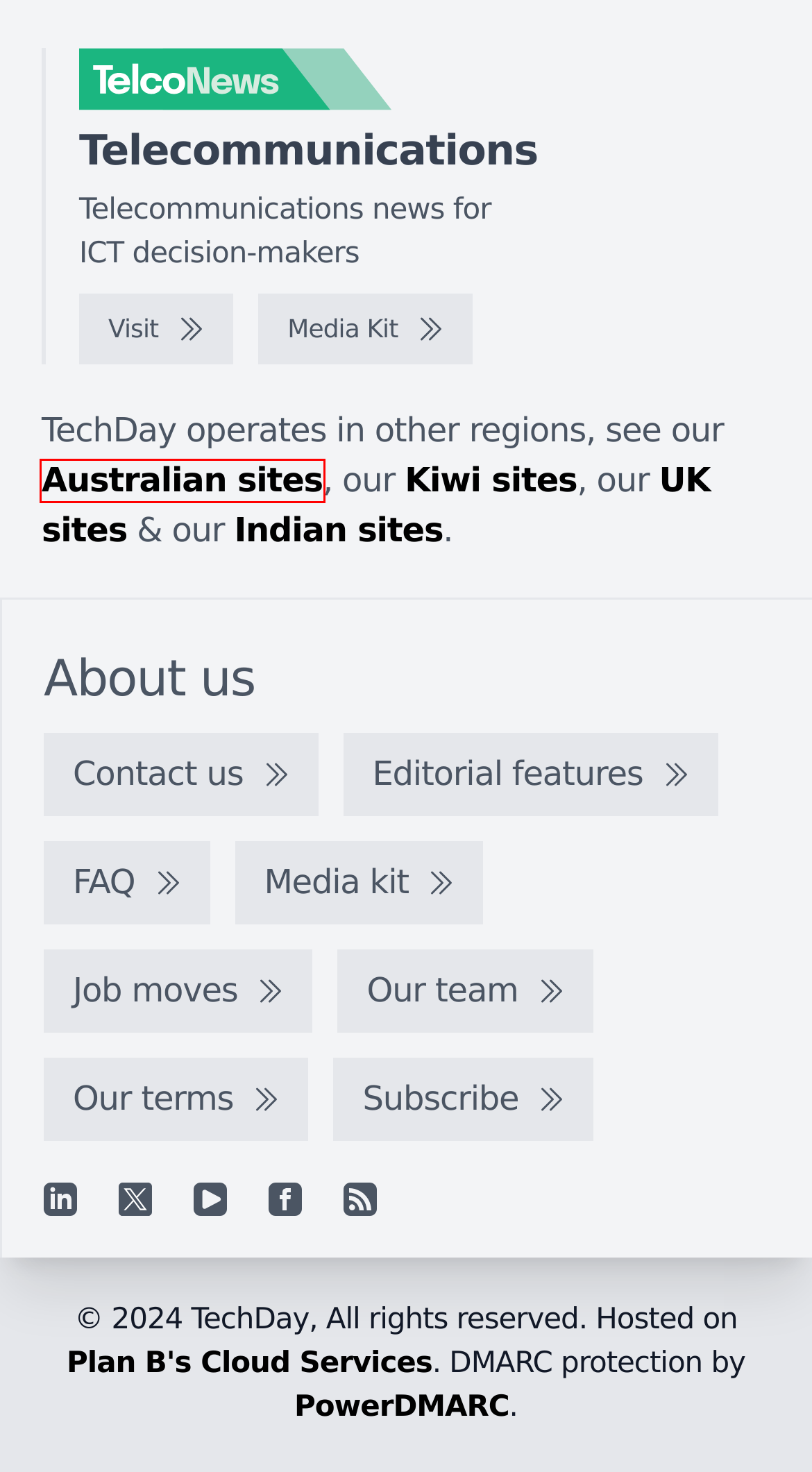Look at the screenshot of a webpage with a red bounding box and select the webpage description that best corresponds to the new page after clicking the element in the red box. Here are the options:
A. TechDay UK - The United Kingdom's, technology news network
B. The 2024 Ultimate Guide to Cybersecurity
C. TelcoNews Asia - Telecommunications news for ICT decision-makers
D. TechDay Australia - Australia's technology news network
E. TechDay India - India's technology news network
F. TechDay New Zealand - Aotearoa's technology news network
G. SecurityBrief Asia
H. TelcoNews Asia - Media kit

D